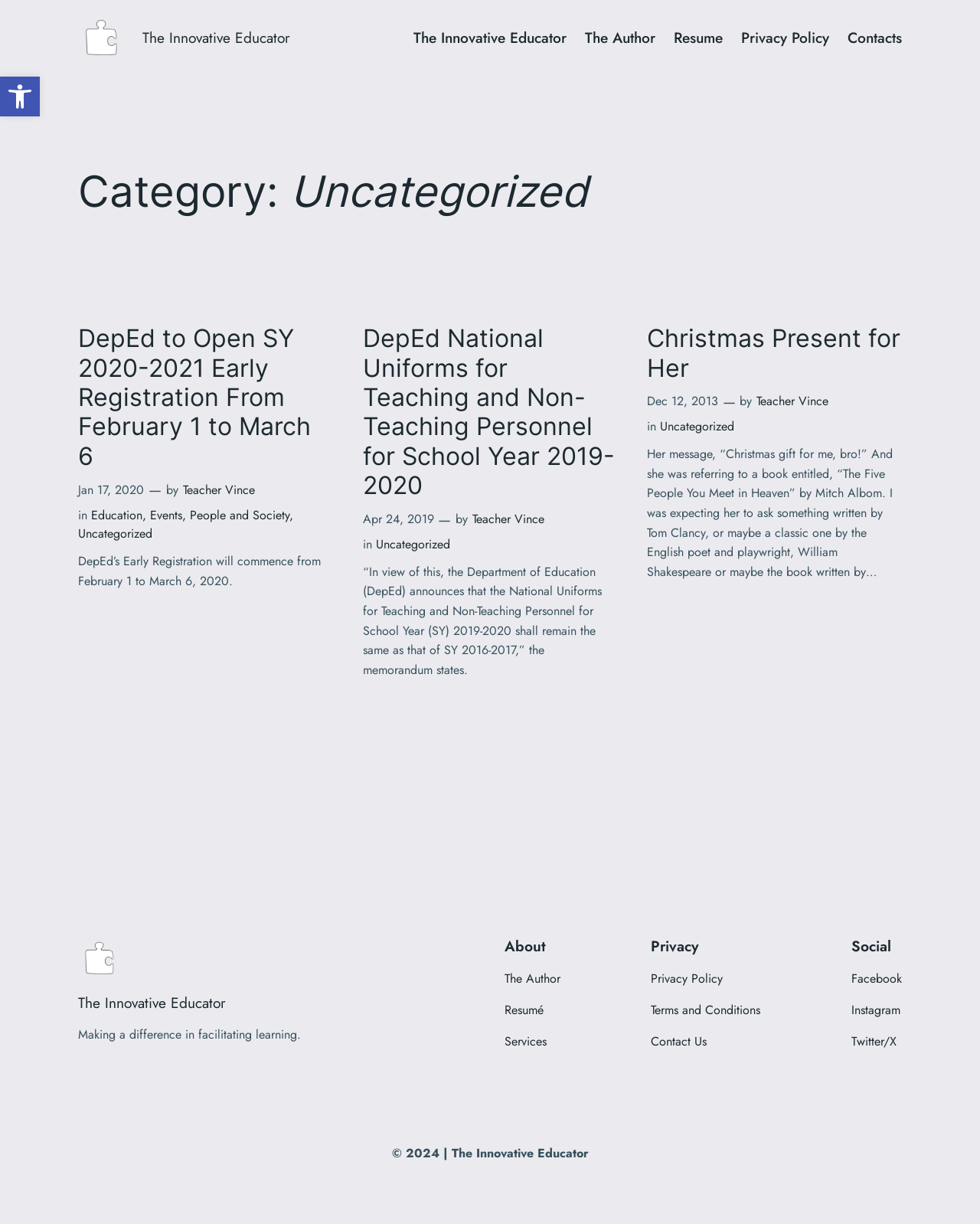Please find and report the bounding box coordinates of the element to click in order to perform the following action: "Visit the Innovative Educator homepage". The coordinates should be expressed as four float numbers between 0 and 1, in the format [left, top, right, bottom].

[0.08, 0.013, 0.127, 0.05]